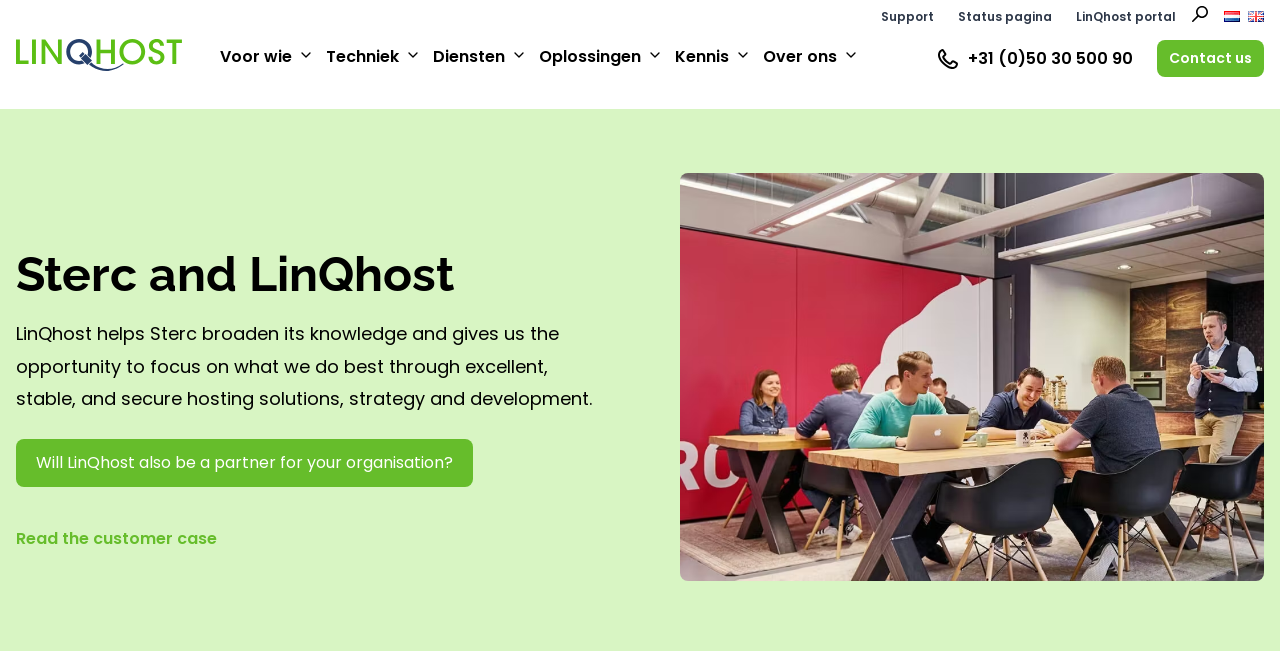Determine the bounding box coordinates for the UI element with the following description: "+31 (0)50 30 500 90". The coordinates should be four float numbers between 0 and 1, represented as [left, top, right, bottom].

[0.731, 0.071, 0.885, 0.108]